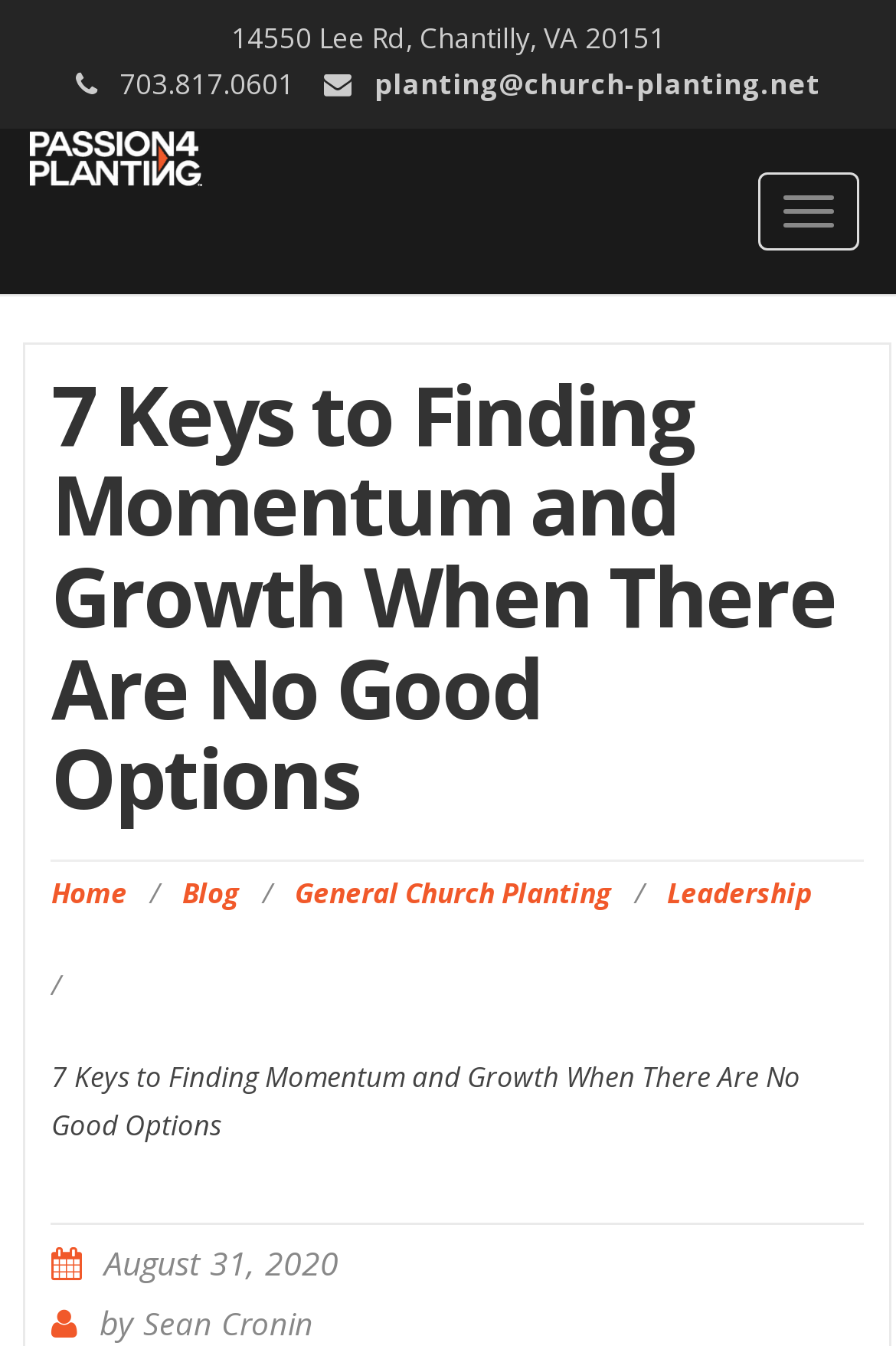Provide the bounding box coordinates of the UI element that matches the description: "Toggle navigation".

[0.846, 0.127, 0.959, 0.185]